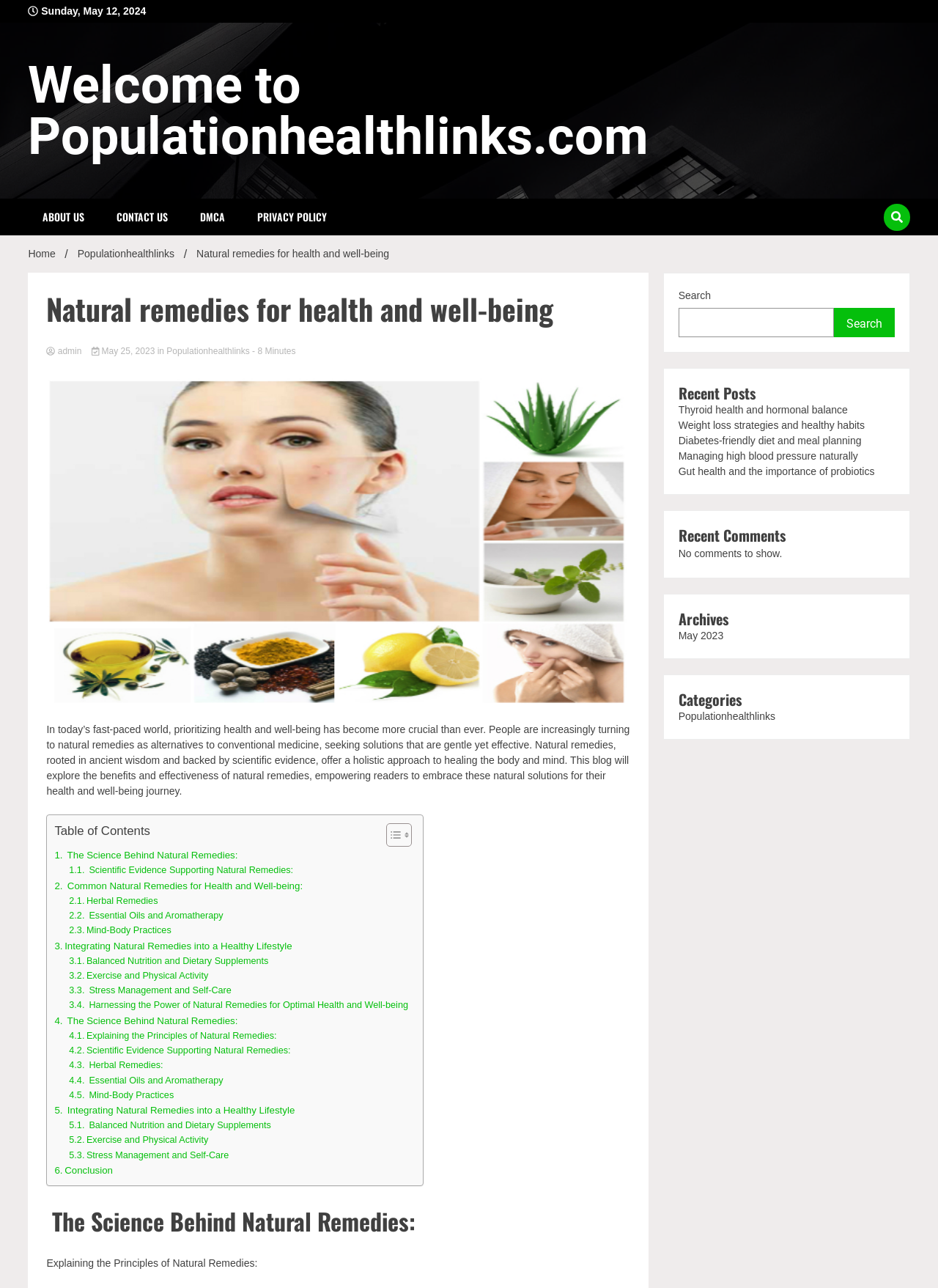What is the title of the webpage?
Carefully analyze the image and provide a thorough answer to the question.

The title of the webpage is displayed in the heading element with the text 'Natural remedies for health and well-being', which is located at the top of the webpage.